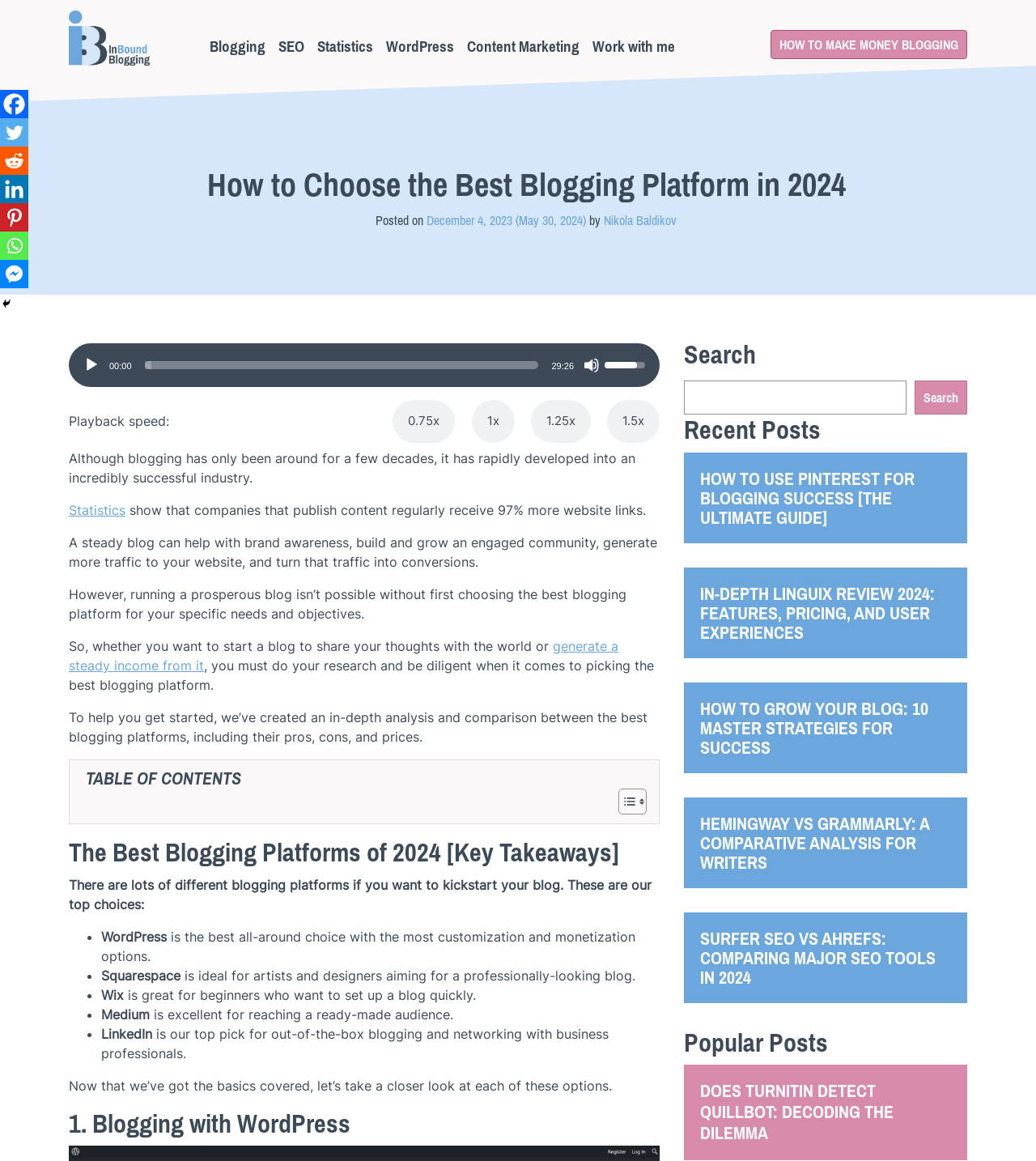What is the topic of the article?
Please describe in detail the information shown in the image to answer the question.

The article is about choosing the best blogging platform, and it provides an in-depth analysis and comparison of different platforms.